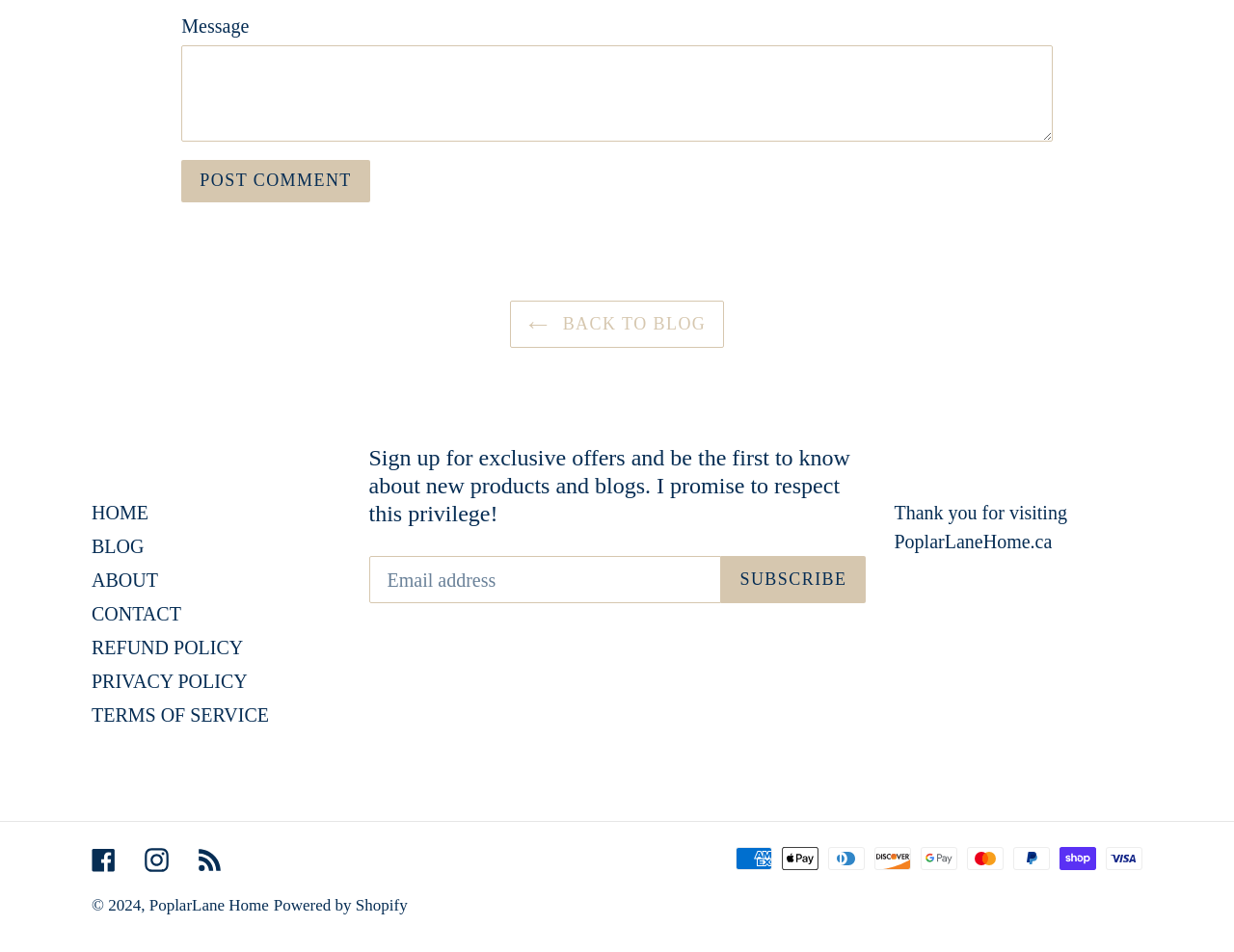Please identify the bounding box coordinates of the area that needs to be clicked to follow this instruction: "go back to blog".

[0.413, 0.316, 0.587, 0.365]